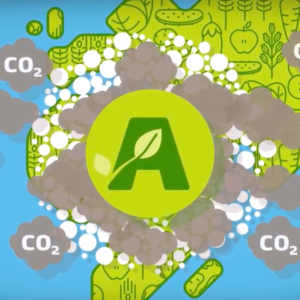Provide an in-depth description of the image you see.

The image illustrates a vibrant, eco-friendly concept centered around green ammonia, a key player in sustainable agriculture and industry. At the center, a green logo featuring a stylized leaf and an 'A' symbolizes eco-conscious innovation. Surrounding the logo are cloud-like formations labeled with "CO₂," representing the carbon dioxide emissions that green ammonia aims to mitigate. The background portrays various agricultural motifs, indicating the interconnectedness of ammonia's application in fostering greener farming practices. Overall, the image encapsulates the pressing need for sustainable solutions in the fertilizer industry, as highlighted in the accompanying article "The fertilizer industry is learning to love green ammonia," which details the shift towards environmentally friendly production methods.